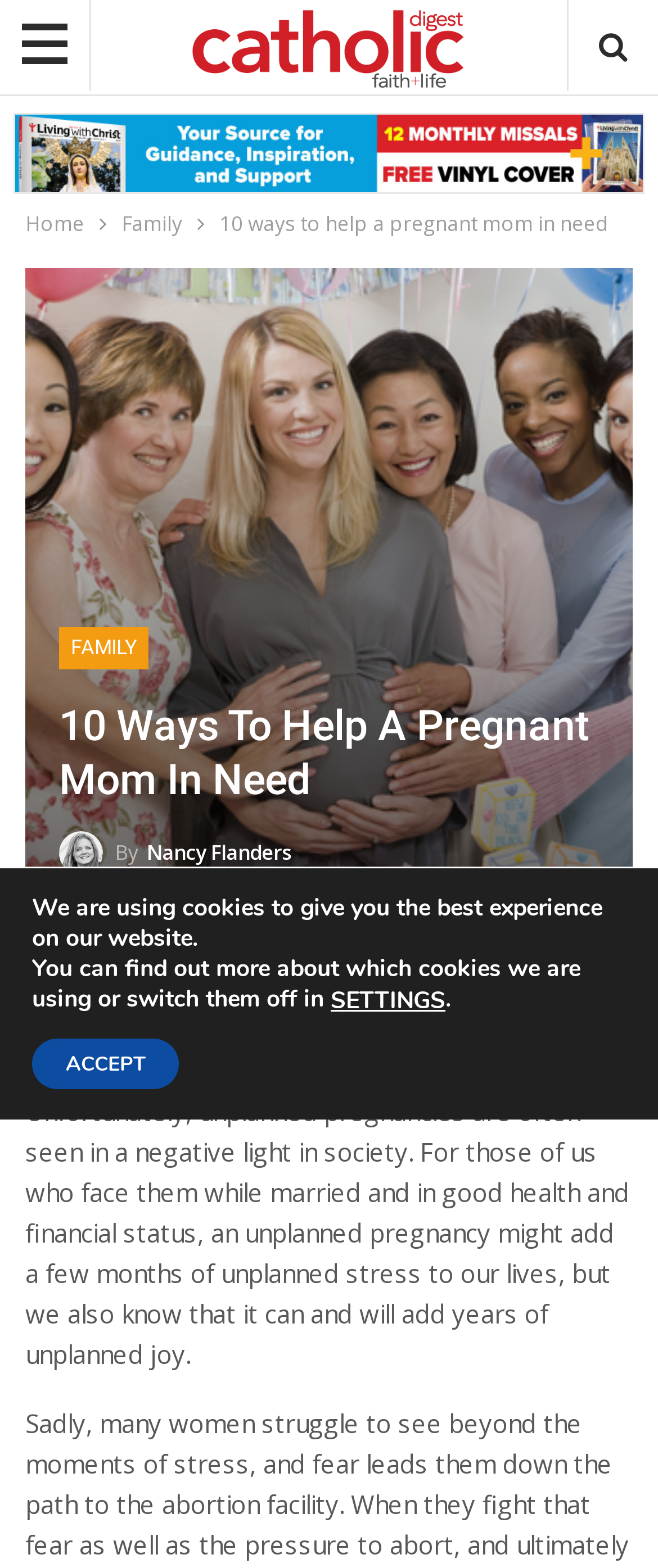Please specify the coordinates of the bounding box for the element that should be clicked to carry out this instruction: "Click the 'Share' button". The coordinates must be four float numbers between 0 and 1, formatted as [left, top, right, bottom].

[0.113, 0.649, 0.197, 0.667]